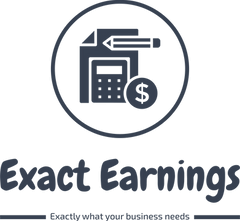Give a succinct answer to this question in a single word or phrase: 
What is the company's commitment to its clients?

Providing tailored solutions